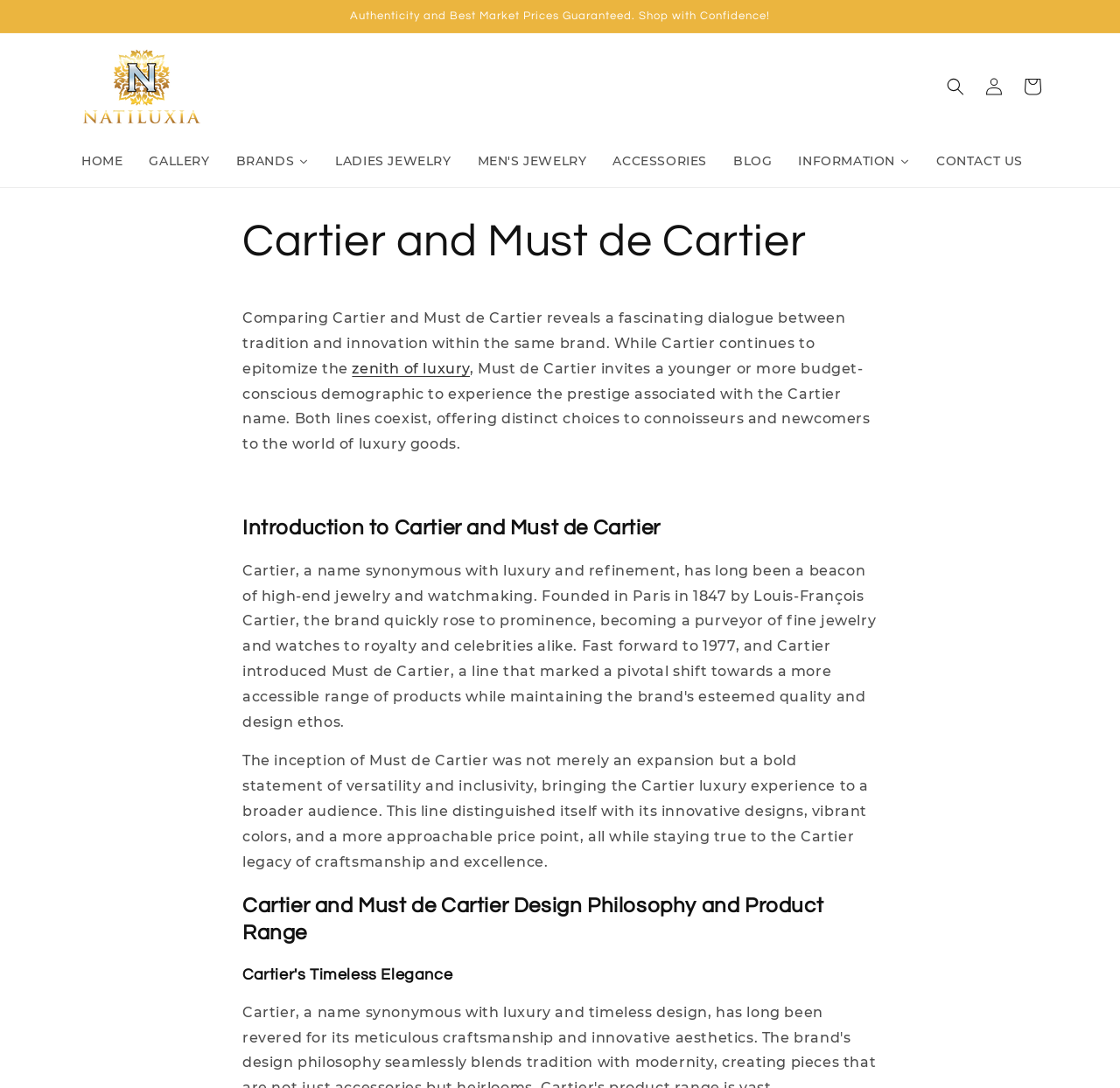Determine the bounding box coordinates of the region I should click to achieve the following instruction: "View Cart". Ensure the bounding box coordinates are four float numbers between 0 and 1, i.e., [left, top, right, bottom].

[0.905, 0.062, 0.939, 0.098]